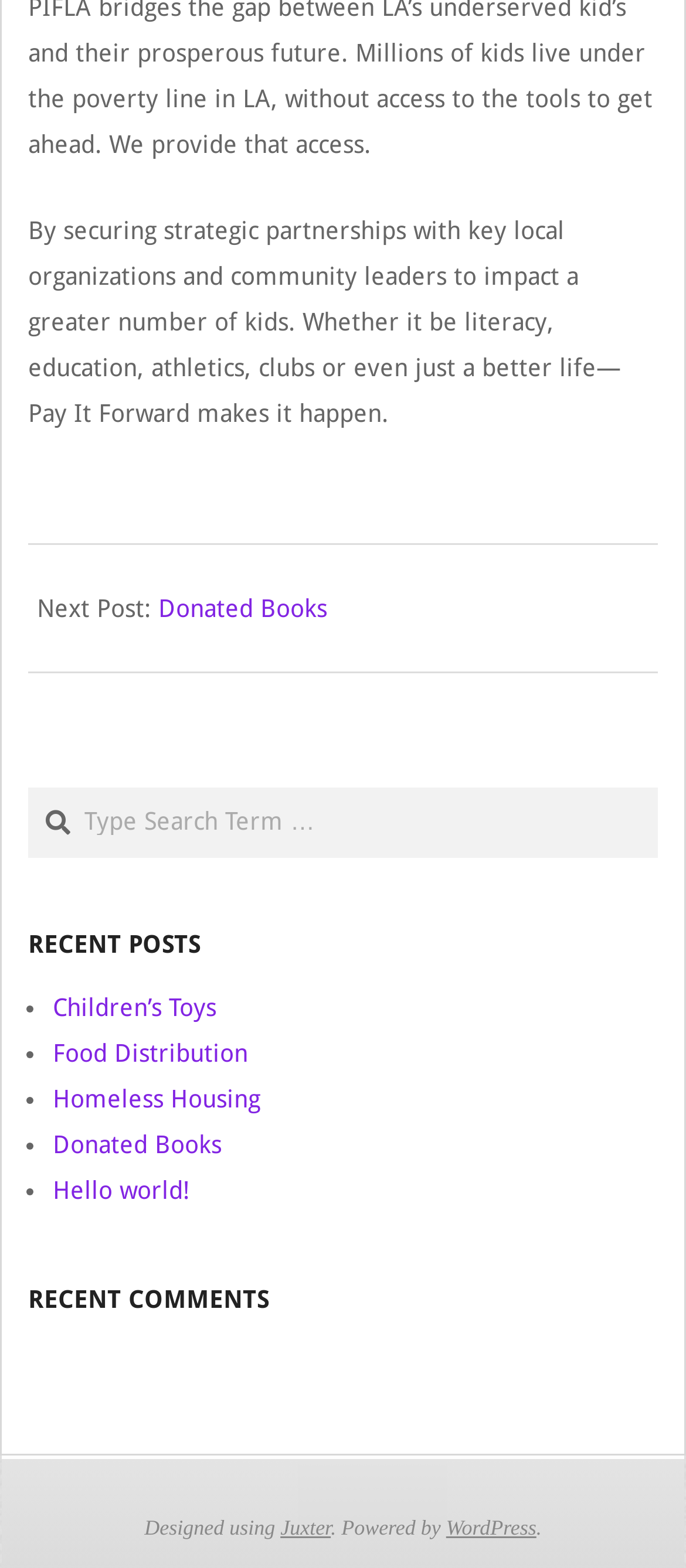Find the bounding box of the UI element described as: "Homeless Housing". The bounding box coordinates should be given as four float values between 0 and 1, i.e., [left, top, right, bottom].

[0.077, 0.692, 0.379, 0.71]